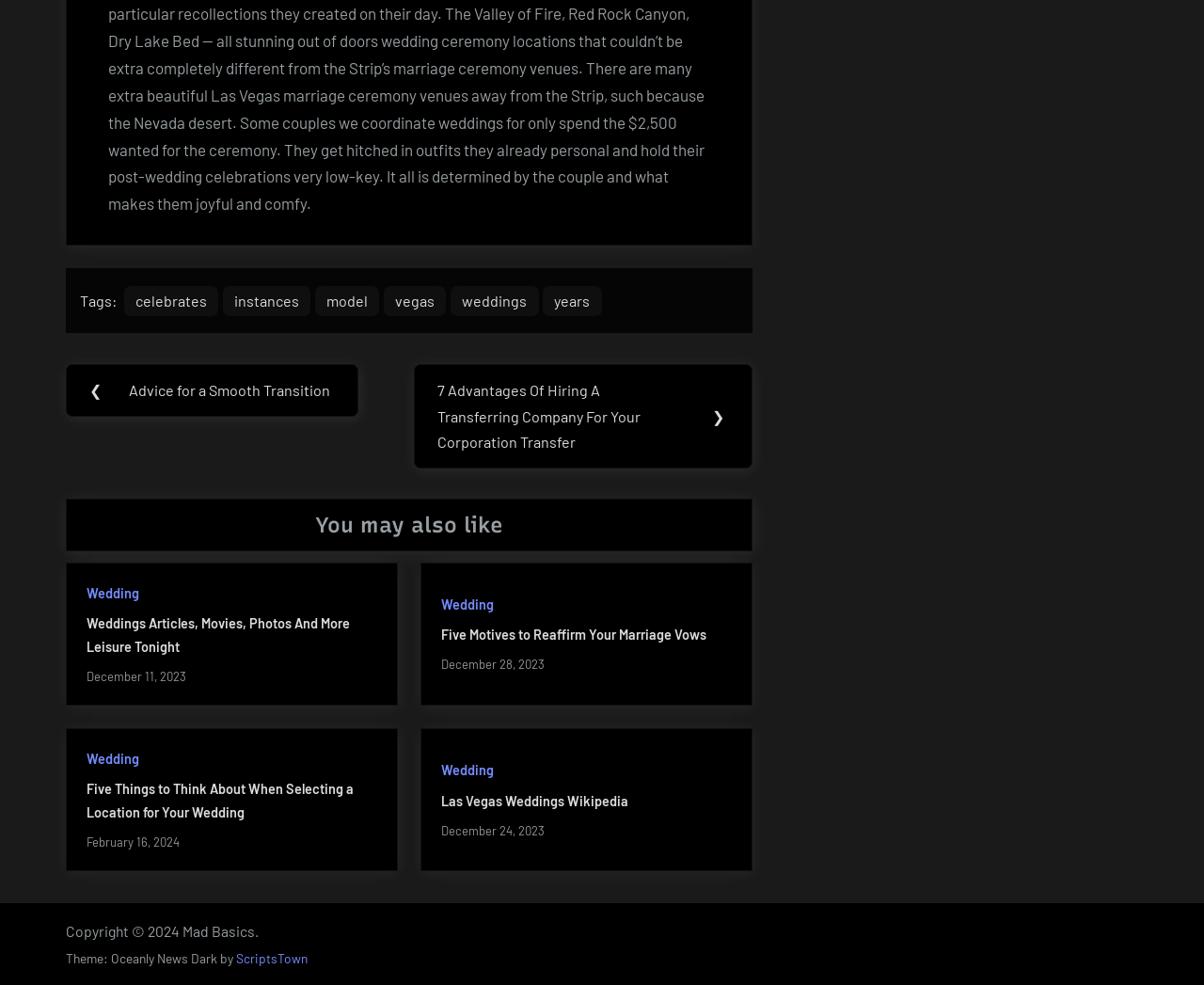Kindly provide the bounding box coordinates of the section you need to click on to fulfill the given instruction: "Visit the 'ScriptsTown' website".

[0.196, 0.965, 0.255, 0.981]